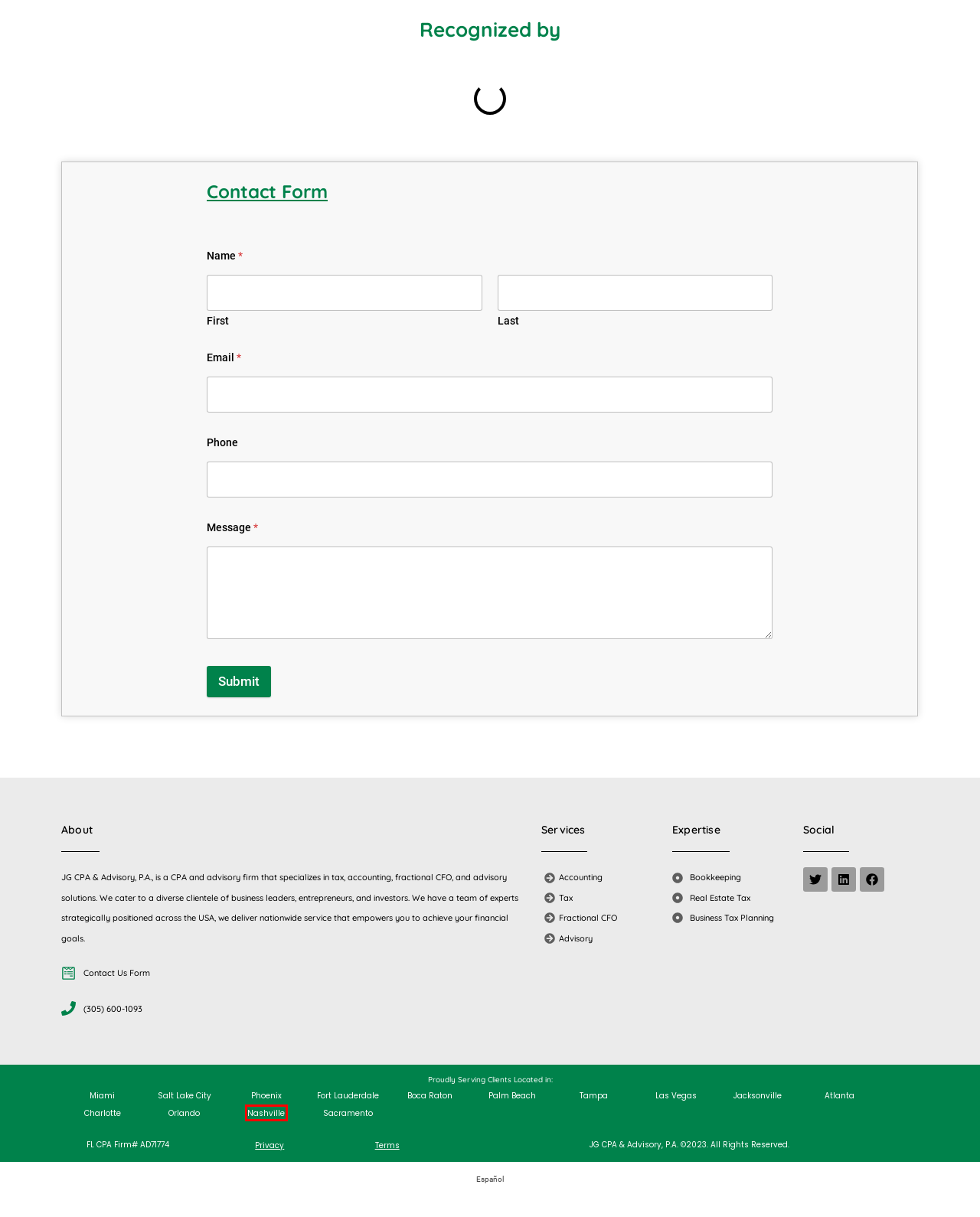Inspect the screenshot of a webpage with a red rectangle bounding box. Identify the webpage description that best corresponds to the new webpage after clicking the element inside the bounding box. Here are the candidates:
A. Salt Lake City CPA Services | Tax & Accounting expert solutions for local Salt Lake City, UT
B. Palm Beach CPA Services | Tax & Accounting expert solutions for local Palm Beach, FL
C. Orlando CPA Services | Tax & Accounting expert solutions for local Orlando, FL
D. Charlotte CPA Services | Tax & Accounting expert solutions for local Charlotte, NC
E. Terms of Use
F. Tampa CPA Services | Tax & Accounting expert solutions for local Tampa, FL
G. Boca Raton CPA Services | Tax & Accounting expert solutions for local Boca Raton, FL
H. Nashville CPA Services | Tax & Accounting expert solutions for local Nashville, TN

H